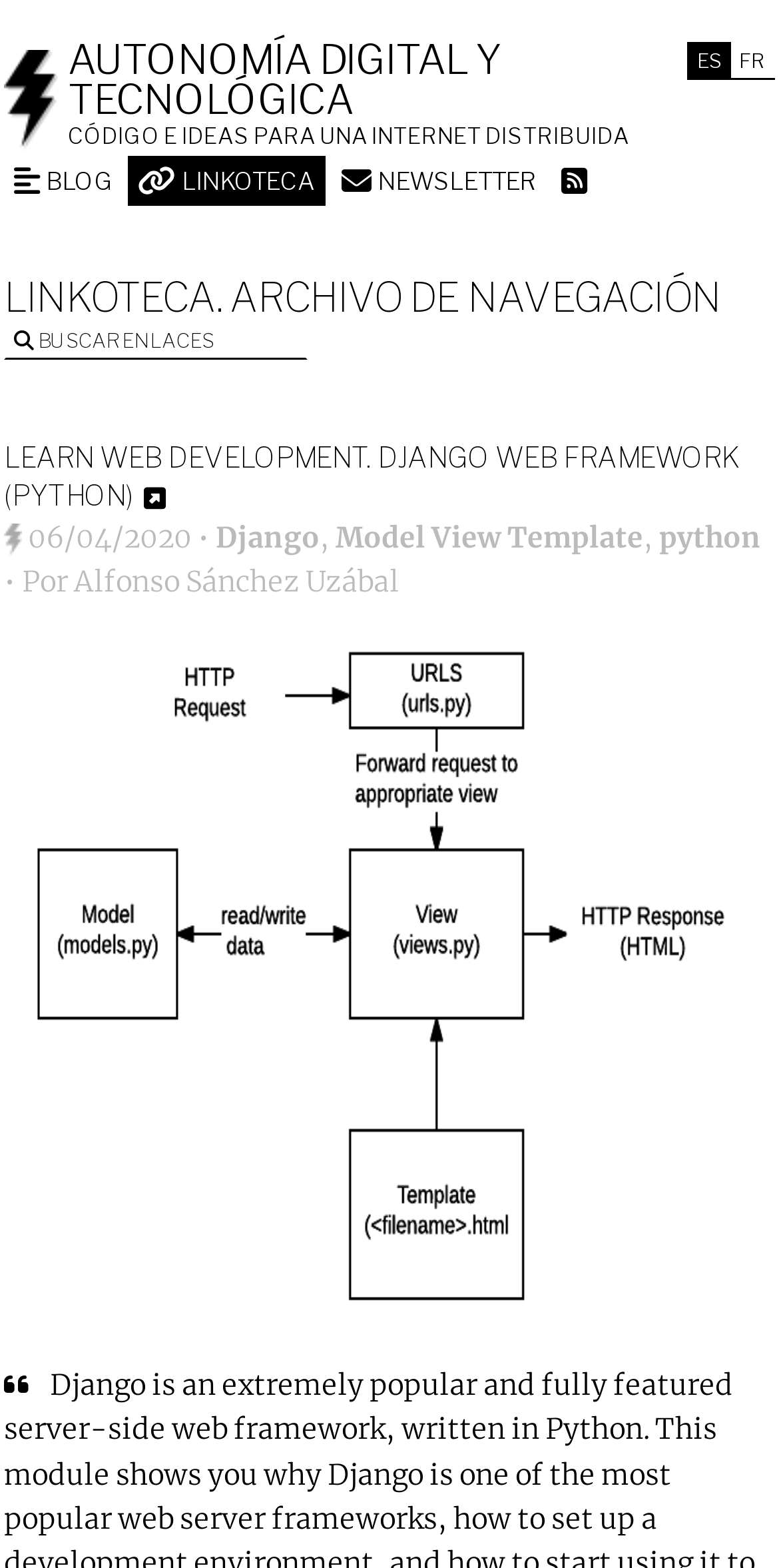Identify and provide the text content of the webpage's primary headline.

LEARN WEB DEVELOPMENT. DJANGO WEB FRAMEWORK (PYTHON)